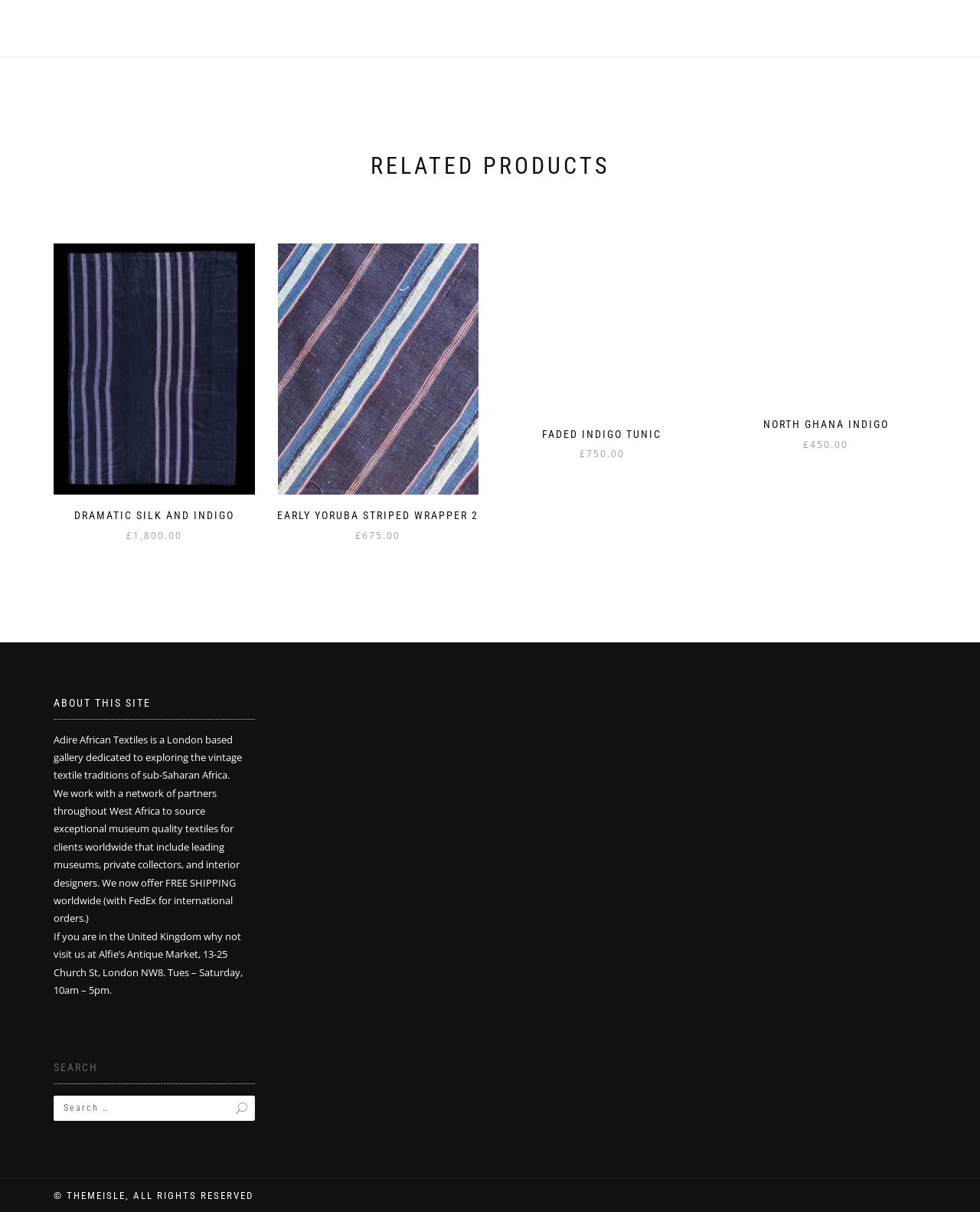Kindly determine the bounding box coordinates of the area that needs to be clicked to fulfill this instruction: "View 'Faded Indigo Tunic' product".

[0.551, 0.182, 0.677, 0.203]